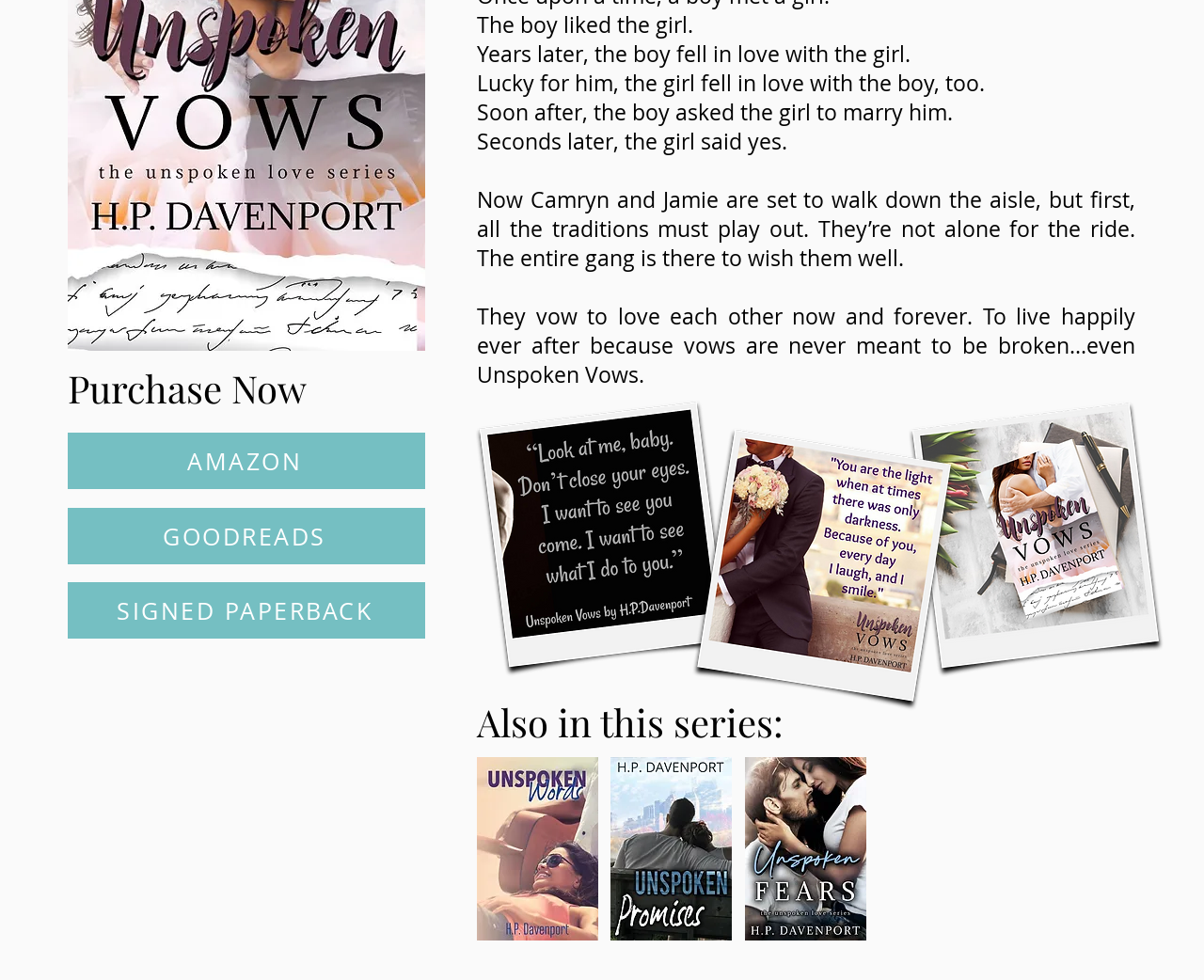Determine the bounding box for the described UI element: "SIGNED PAPERBACK".

[0.056, 0.594, 0.353, 0.652]